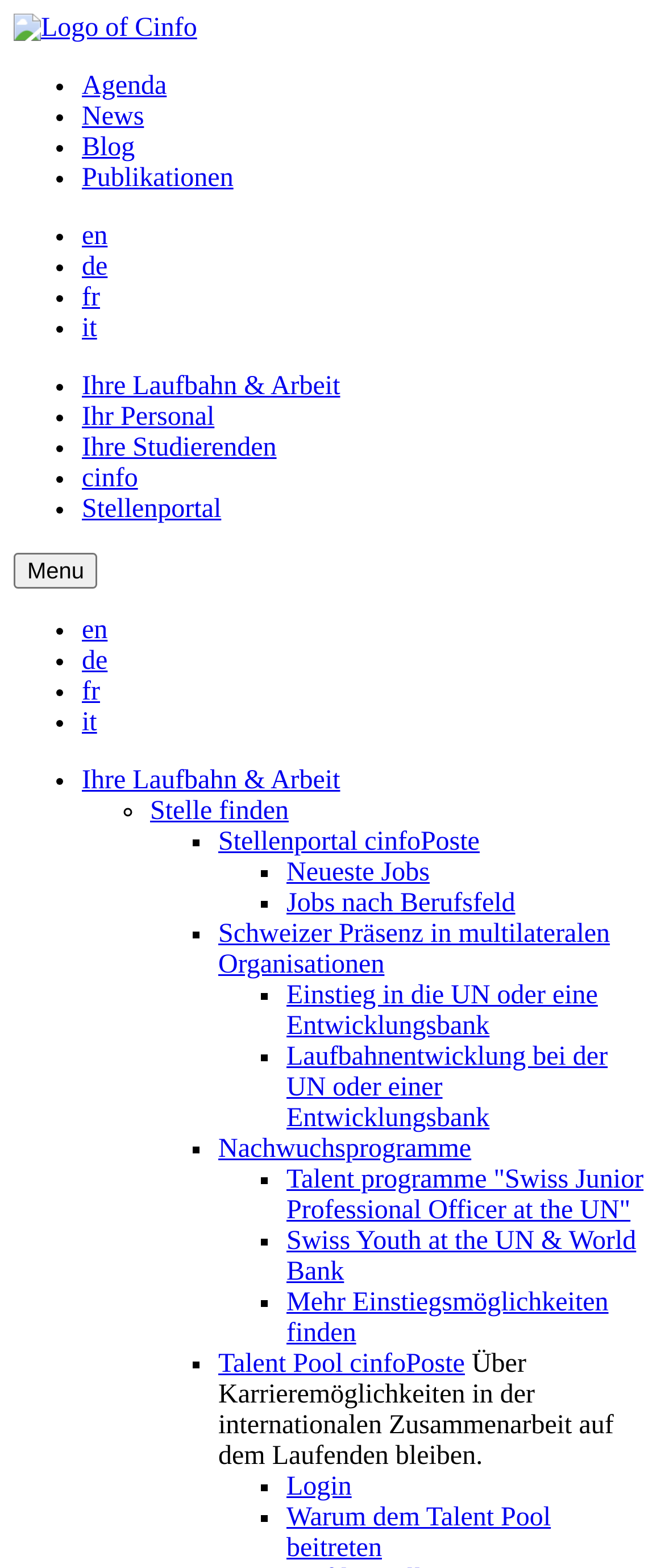Please reply to the following question using a single word or phrase: 
What languages are available on this webpage?

en, de, fr, it